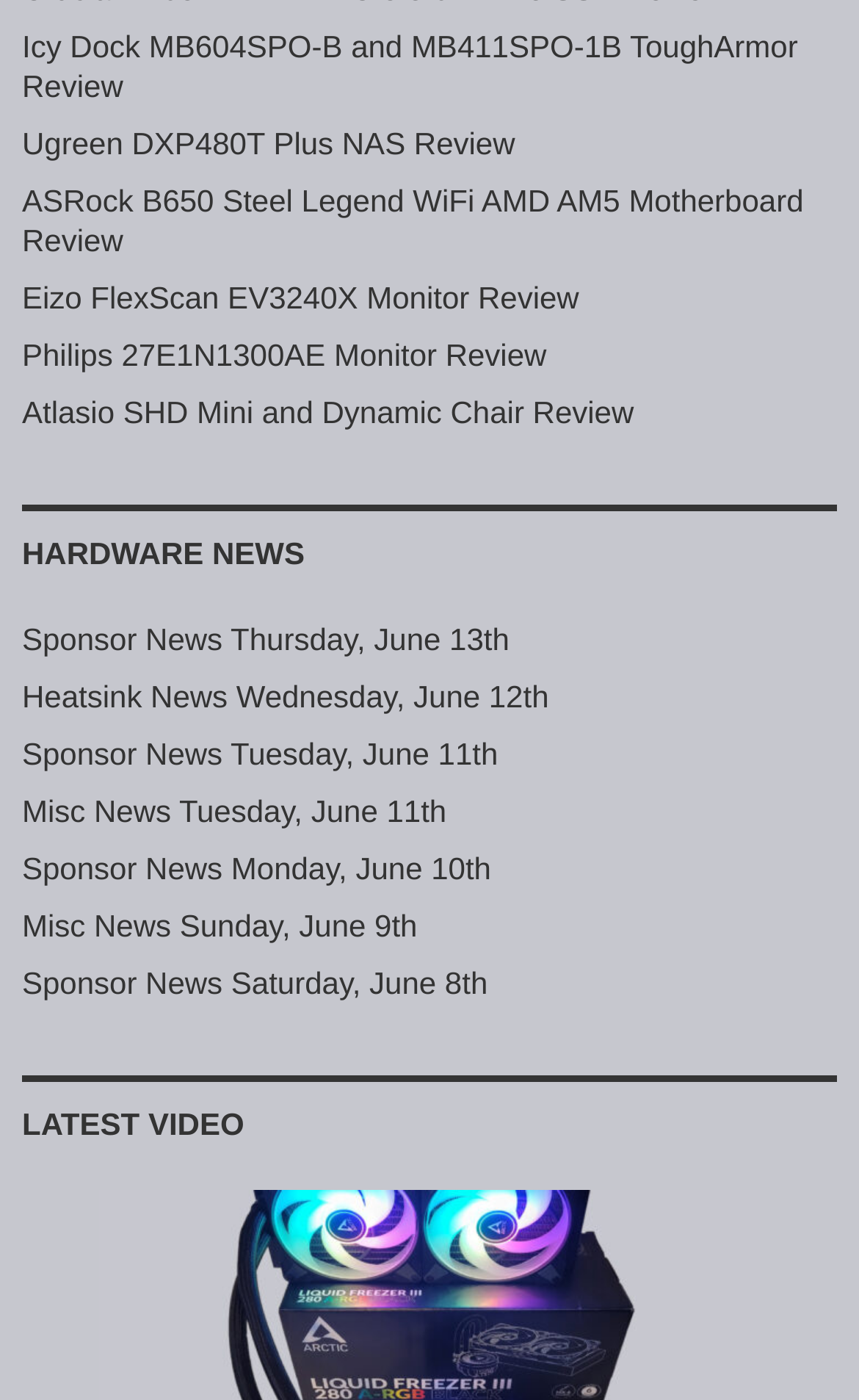Find the bounding box coordinates of the clickable region needed to perform the following instruction: "View About Rourke". The coordinates should be provided as four float numbers between 0 and 1, i.e., [left, top, right, bottom].

None